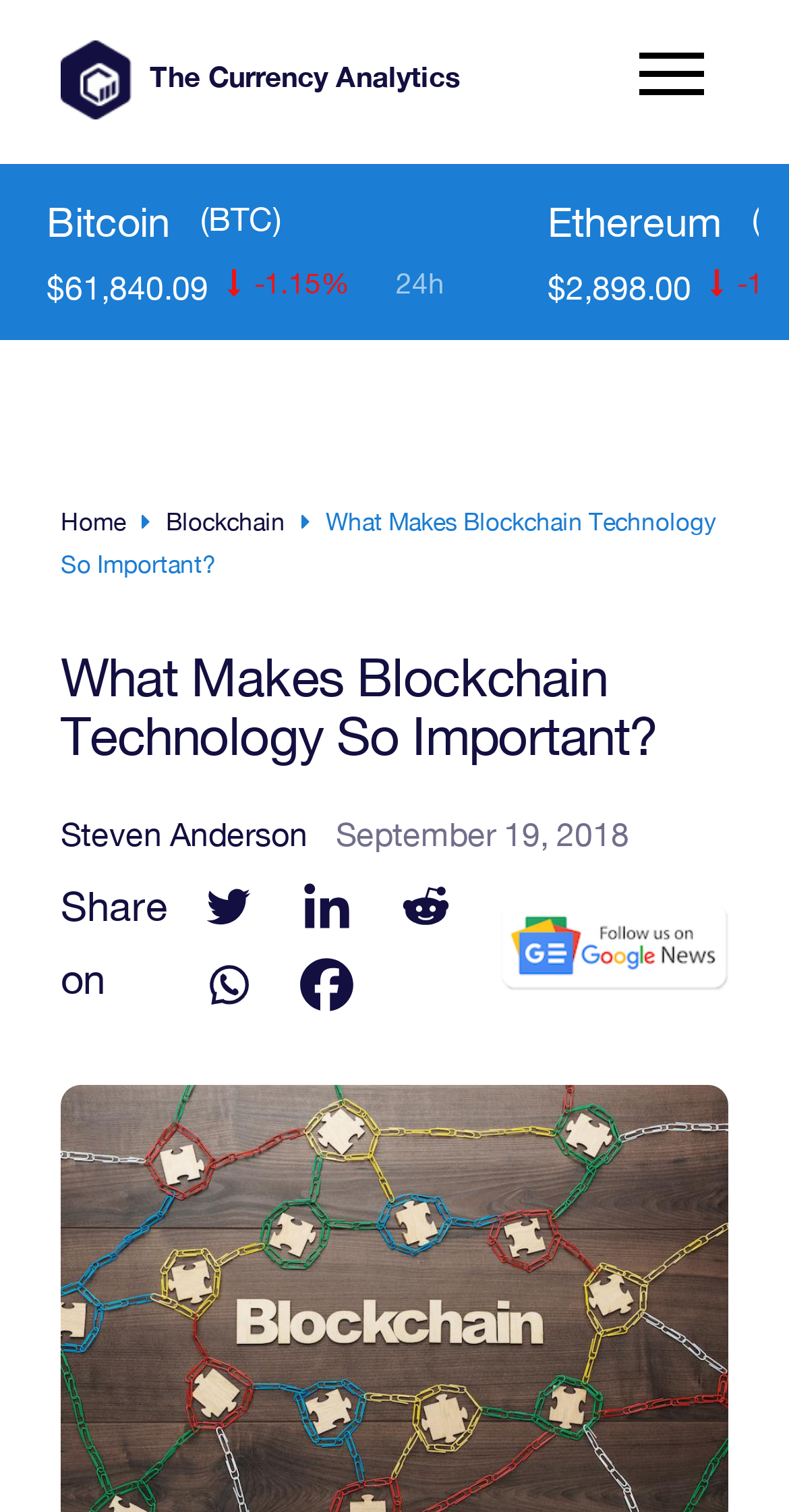Could you highlight the region that needs to be clicked to execute the instruction: "Click on Home link"?

[0.077, 0.336, 0.159, 0.354]